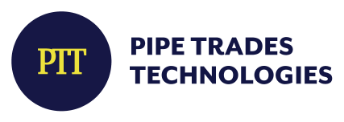Please reply to the following question with a single word or a short phrase:
What is the full name of the company?

PIPE TRADES TECHNOLOGIES